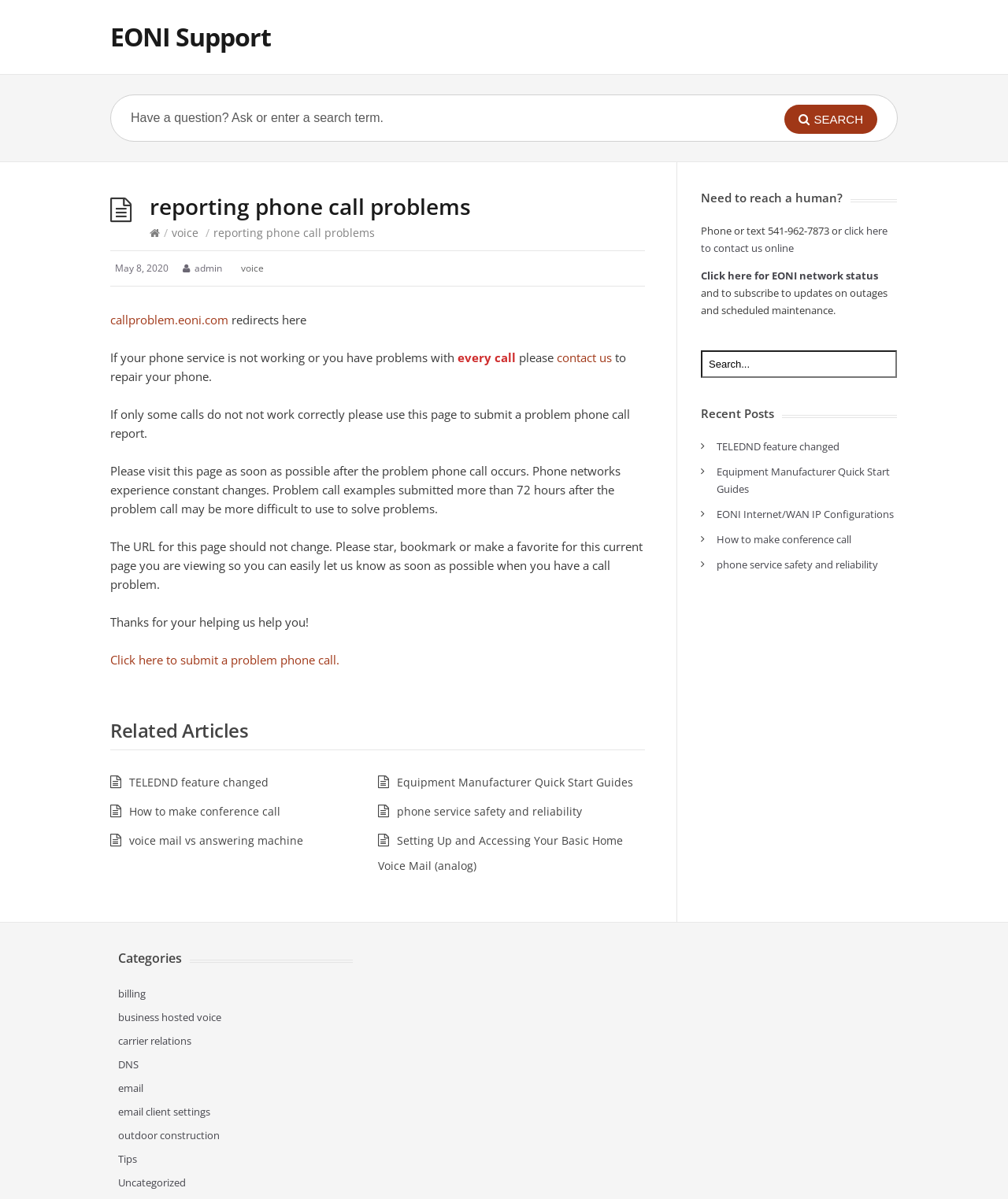What is the purpose of this webpage?
Please utilize the information in the image to give a detailed response to the question.

Based on the webpage content, it appears that the purpose of this webpage is to allow users to report phone call problems, as indicated by the heading 'reporting phone call problems' and the presence of a link to submit a problem phone call report.